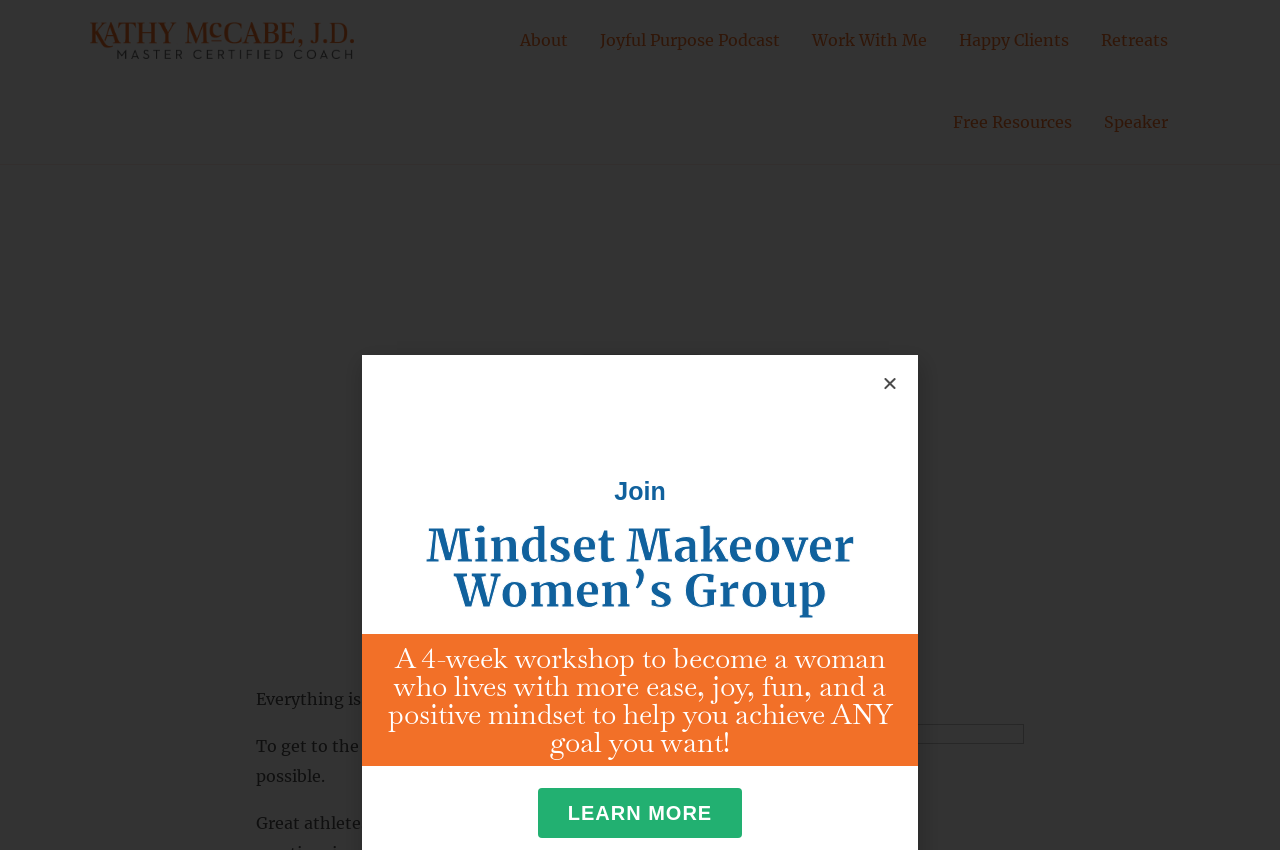Carefully examine the image and provide an in-depth answer to the question: What is the date of the event mentioned?

The link 'January 11, 2018' is mentioned below the heading 'Learn to Manage Your Brain…This Saturday!', indicating the date of the event.